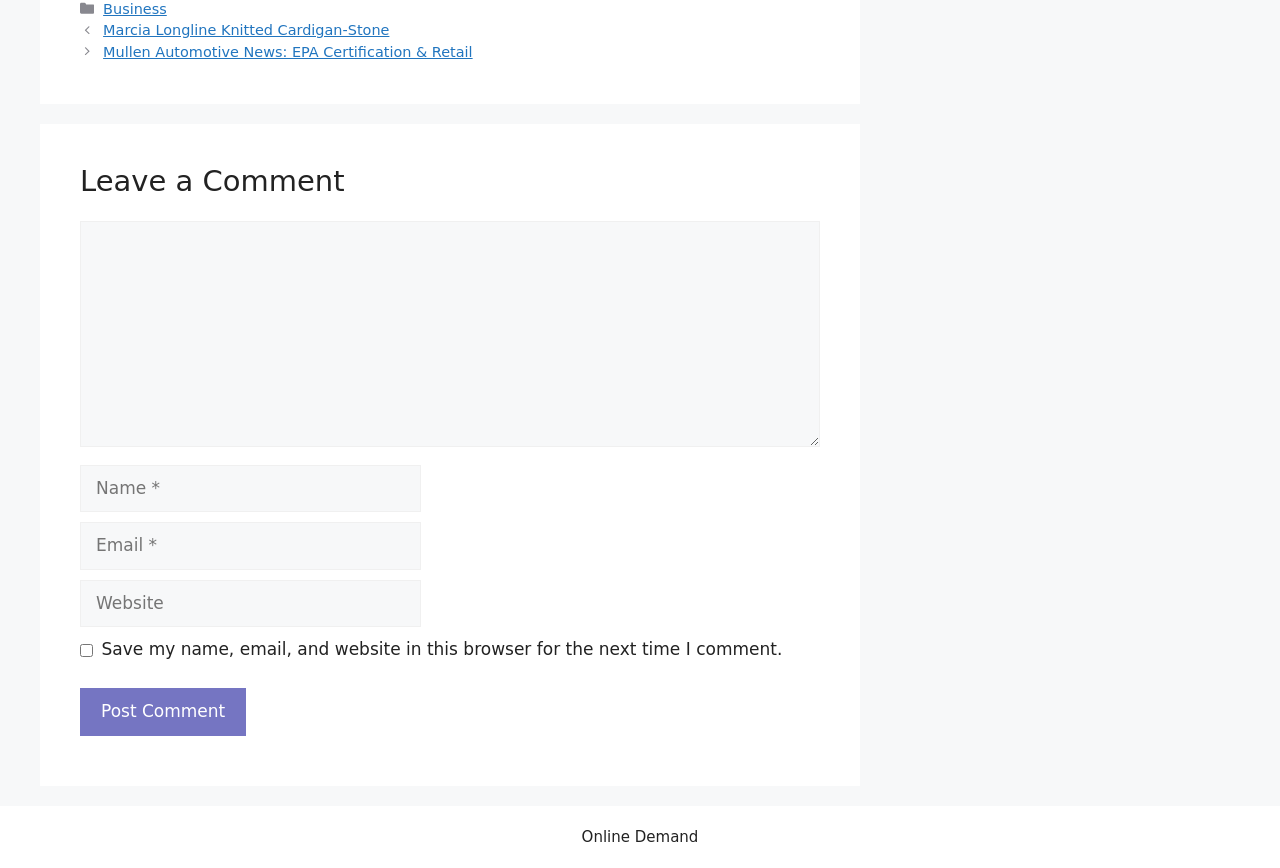What is the purpose of the checkbox?
Answer the question with as much detail as possible.

The checkbox is labeled 'Save my name, email, and website in this browser for the next time I comment.' This suggests that checking the box will save the commenter's information for future use.